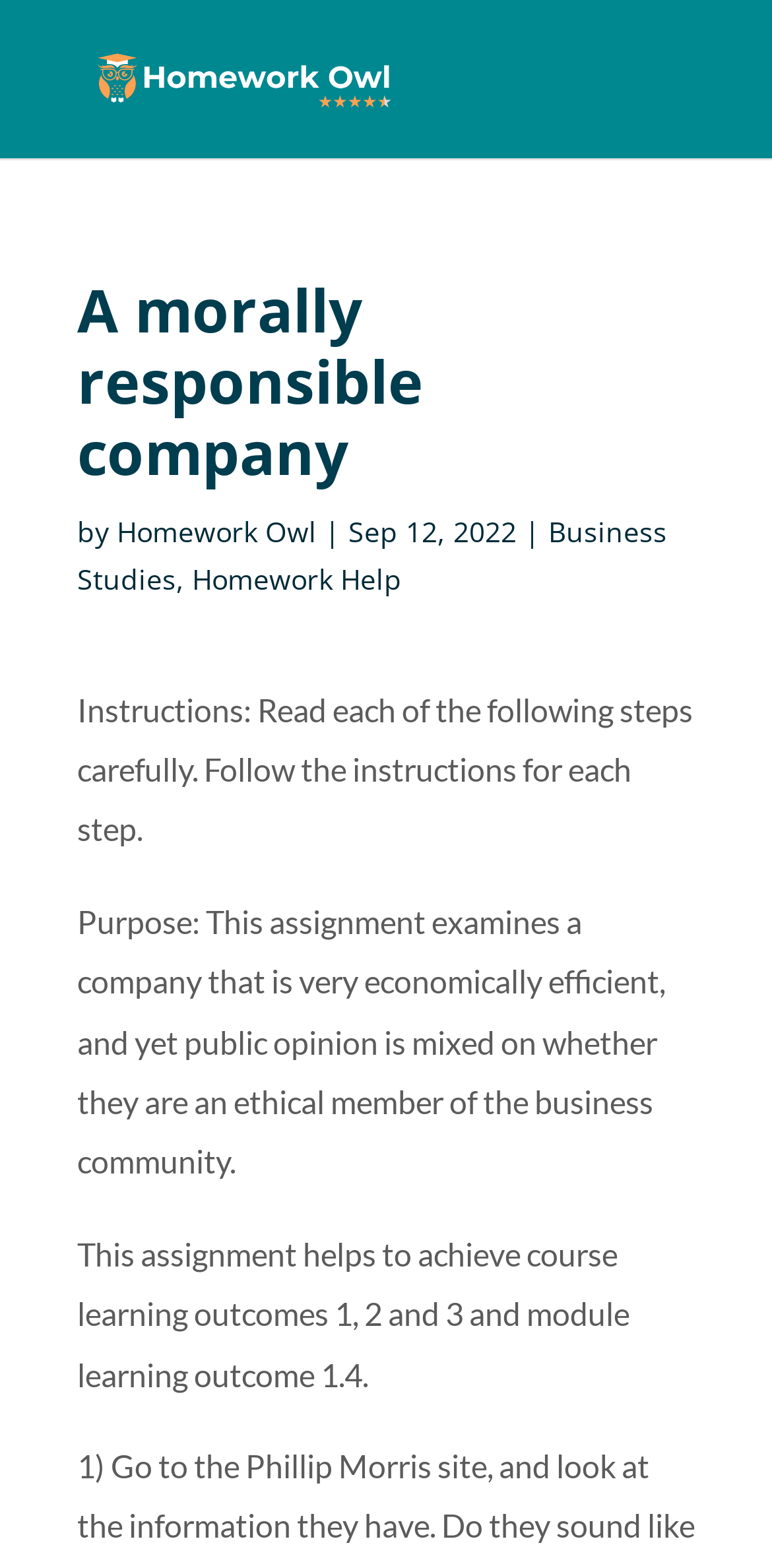Please specify the bounding box coordinates in the format (top-left x, top-left y, bottom-right x, bottom-right y), with values ranging from 0 to 1. Identify the bounding box for the UI component described as follows: Business Studies

[0.1, 0.327, 0.864, 0.381]